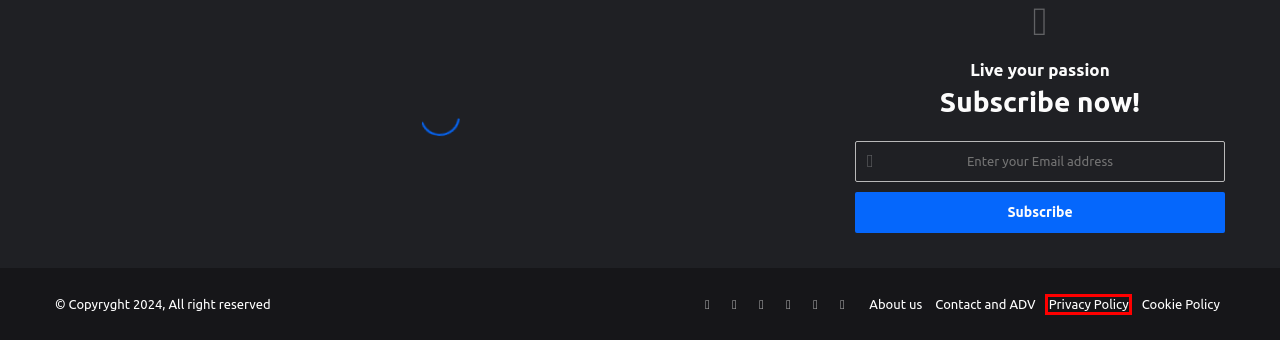You are presented with a screenshot of a webpage with a red bounding box. Select the webpage description that most closely matches the new webpage after clicking the element inside the red bounding box. The options are:
A. RP Tronic: Celebrating 20 Years of Revolutionizing Watermakers
B. Contact us
C. Privacy Policy - Sail Universe
D. Extreme Kiteboarders Boost HUGE Airs at Red Bull King of the Air 2017
E. Sail Universe - Sailing News from all over the World
F. About Us - Sail Universe Team Driven By Passion
G. People - Sail Universe
H. Cookie Policy - Sail Universe

C